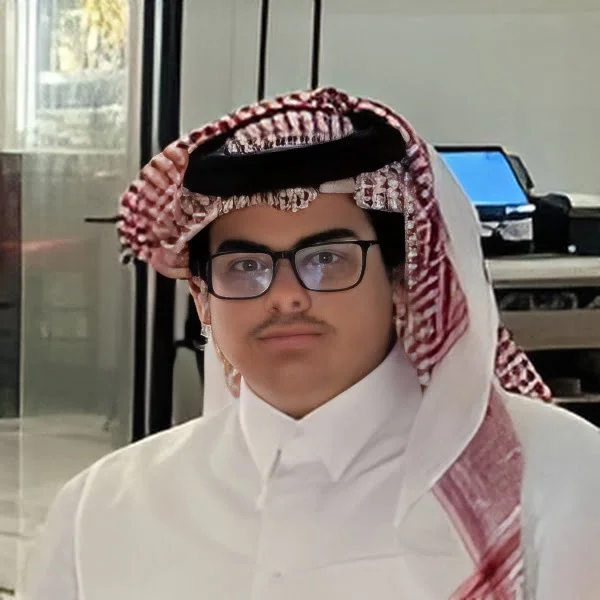What has Sultan achieved in his career?
Using the details shown in the screenshot, provide a comprehensive answer to the question.

According to the image caption, Sultan's contributions to engineering and design have garnered notable recognition, including achievements in prestigious competitions, despite his youth.